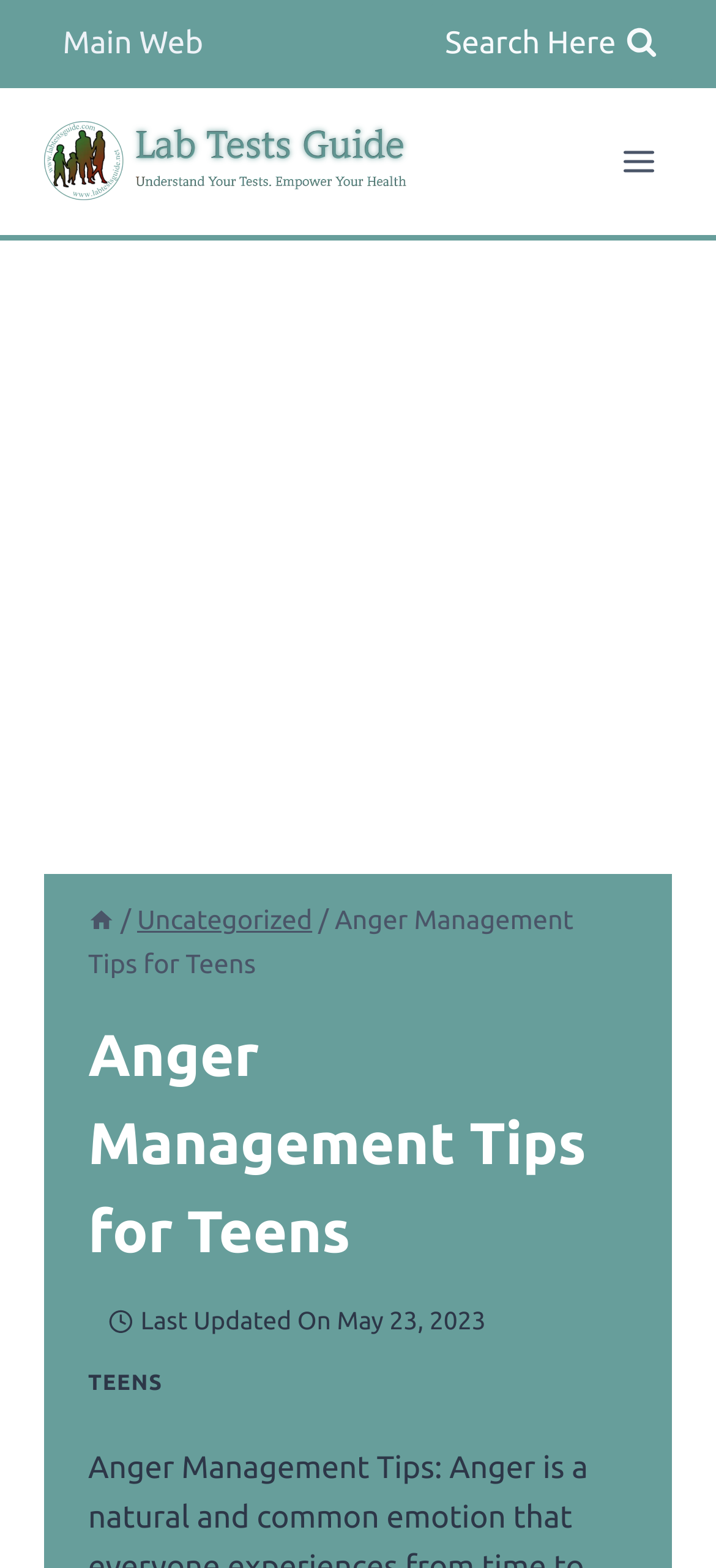Please answer the following question using a single word or phrase: 
How many links are in the secondary navigation?

1